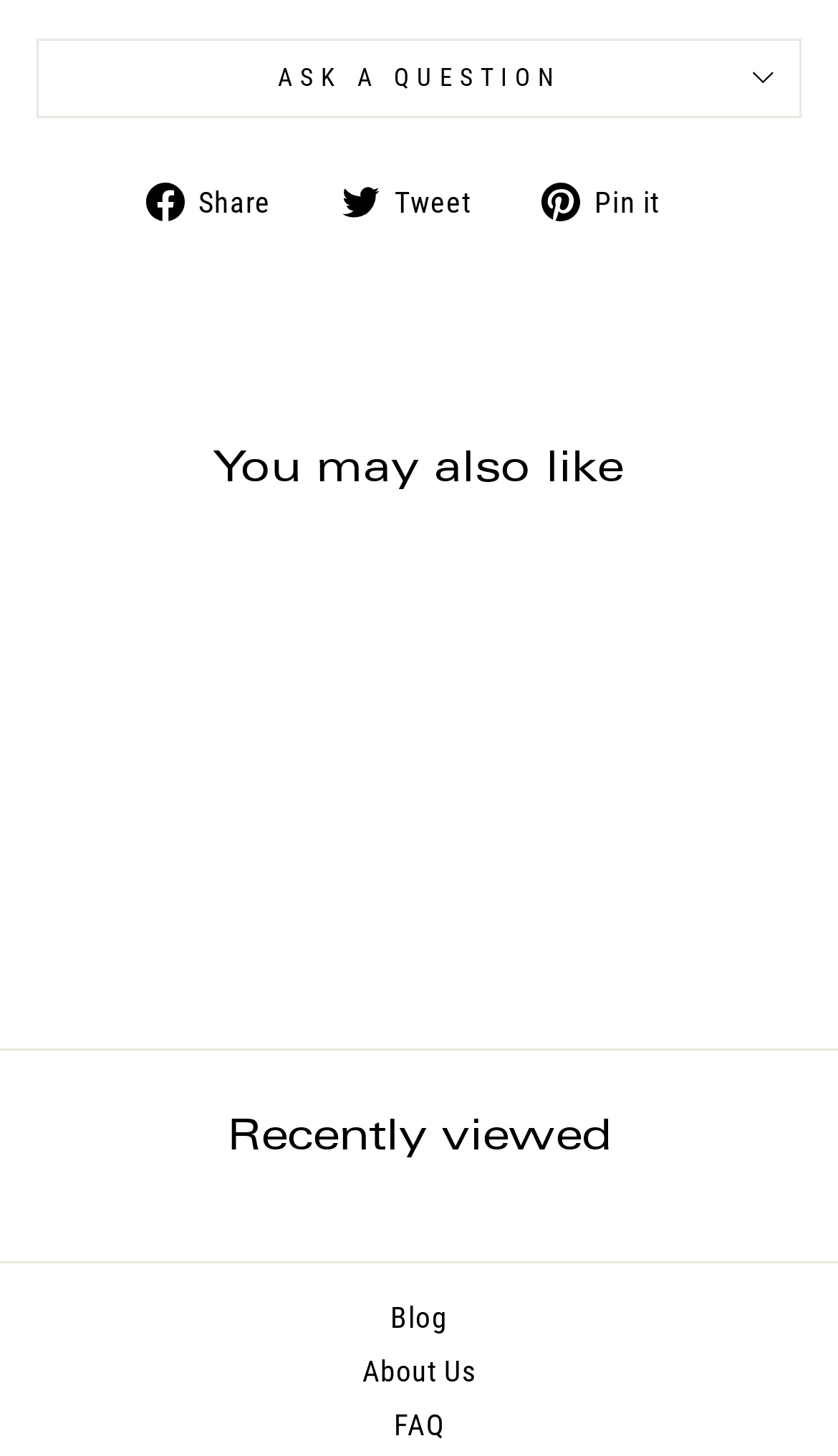What is the purpose of the 'ASK A QUESTION' button?
Look at the image and provide a short answer using one word or a phrase.

To ask a question